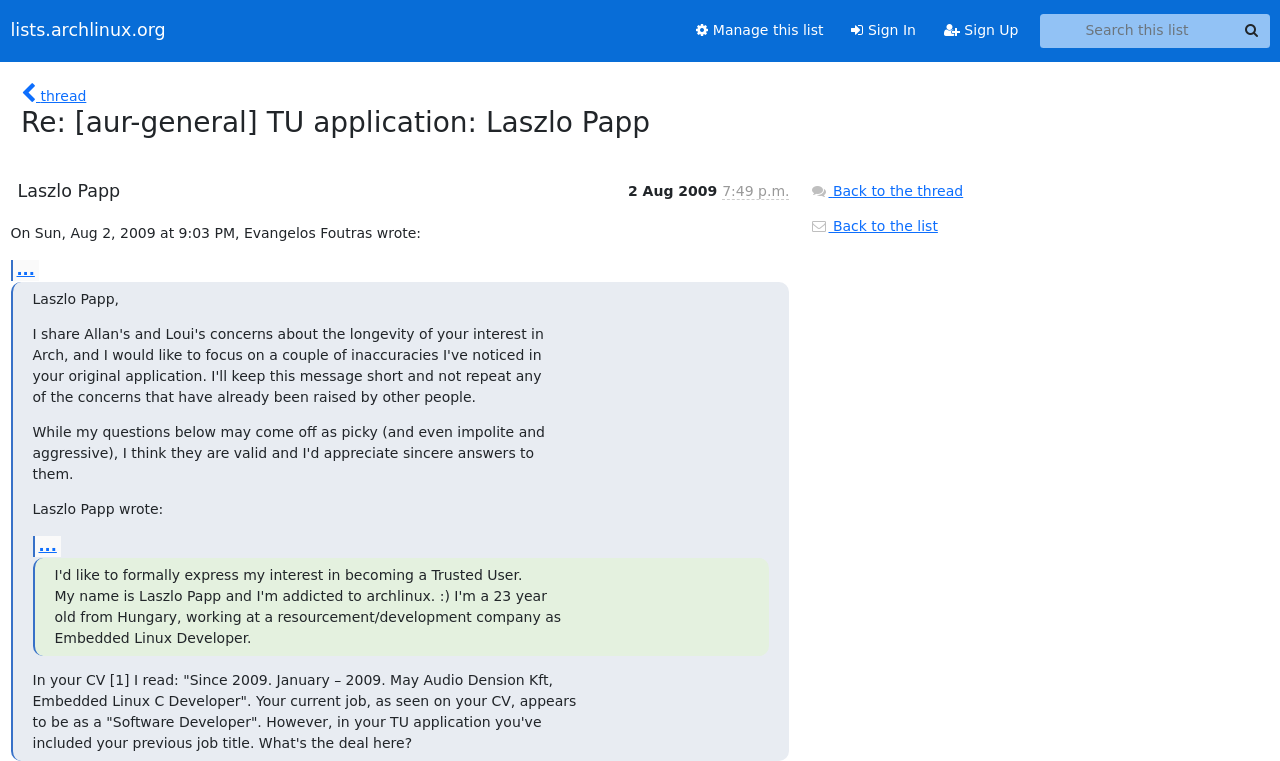Determine the bounding box coordinates for the clickable element required to fulfill the instruction: "Back to the list". Provide the coordinates as four float numbers between 0 and 1, i.e., [left, top, right, bottom].

[0.633, 0.286, 0.733, 0.307]